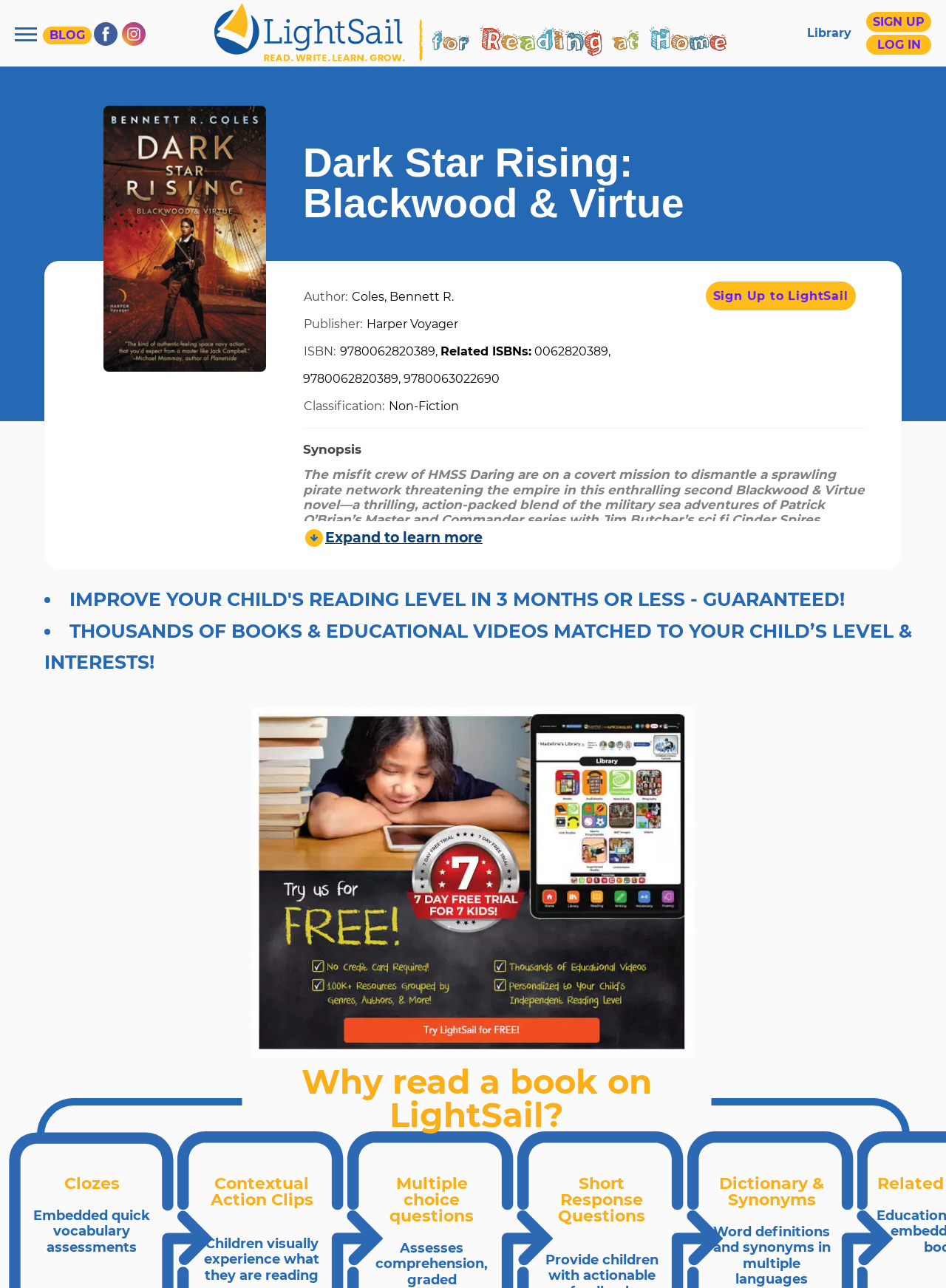Determine the bounding box for the HTML element described here: "SIGN UP". The coordinates should be given as [left, top, right, bottom] with each number being a float between 0 and 1.

[0.916, 0.009, 0.984, 0.025]